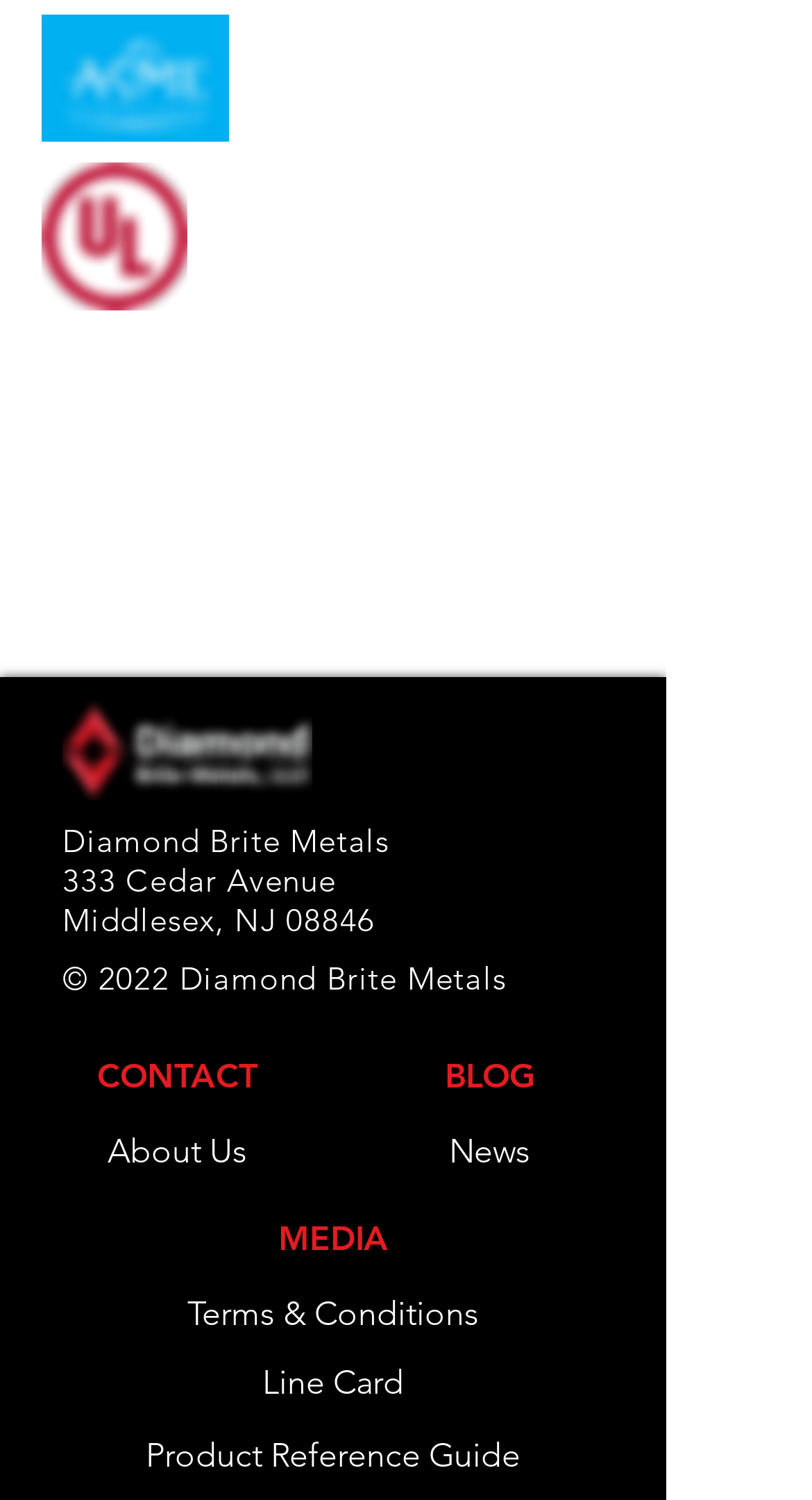Please answer the following question using a single word or phrase: 
What is the copyright year of the webpage?

2022